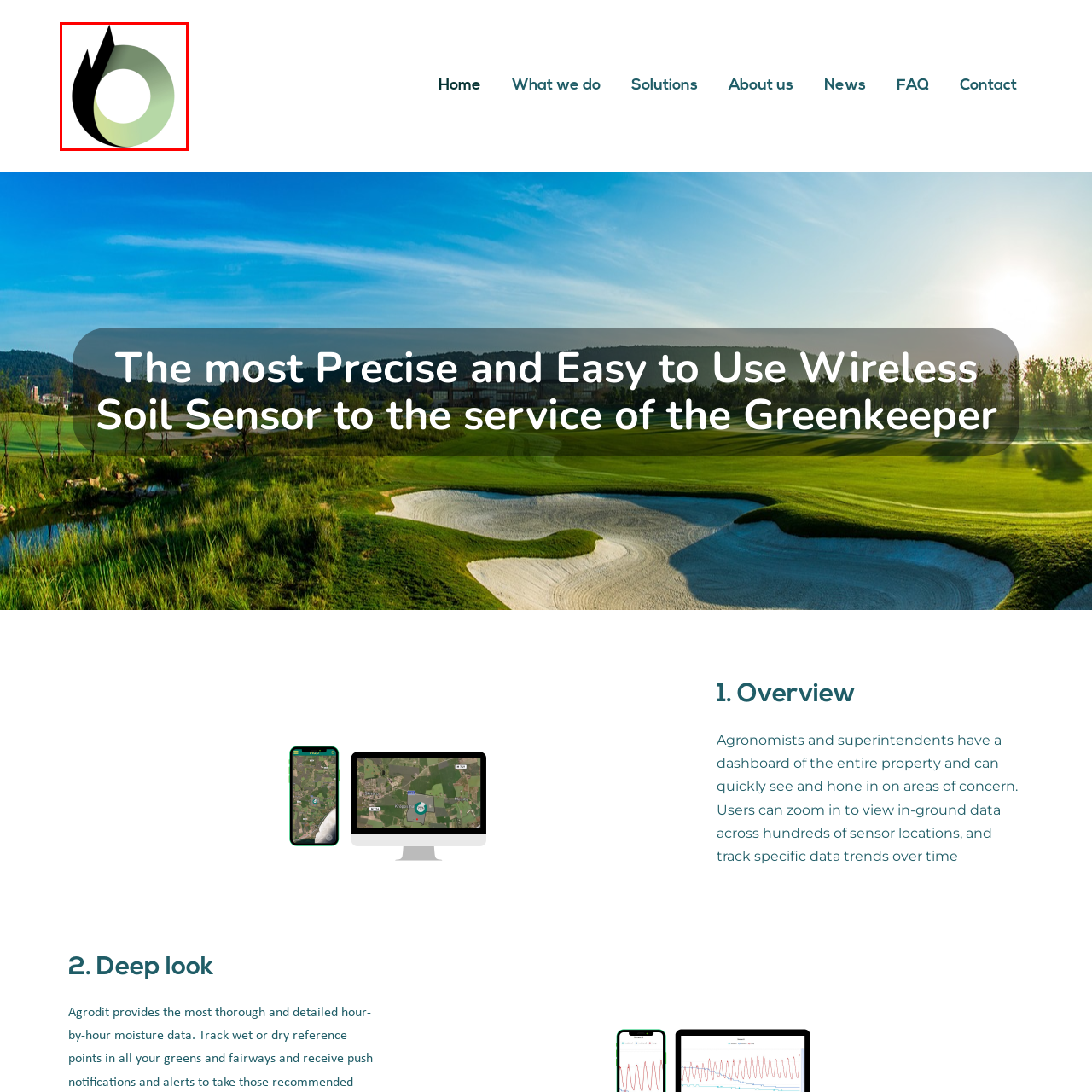What does the white circle in the center represent?
Focus on the section of the image outlined in red and give a thorough answer to the question.

The caption suggests that the prominent white circle at the center of the logo likely represents a focal point or core idea behind Agrodit's mission, which is to provide precise and user-friendly wireless soil sensors aimed at enhancing agricultural practices.